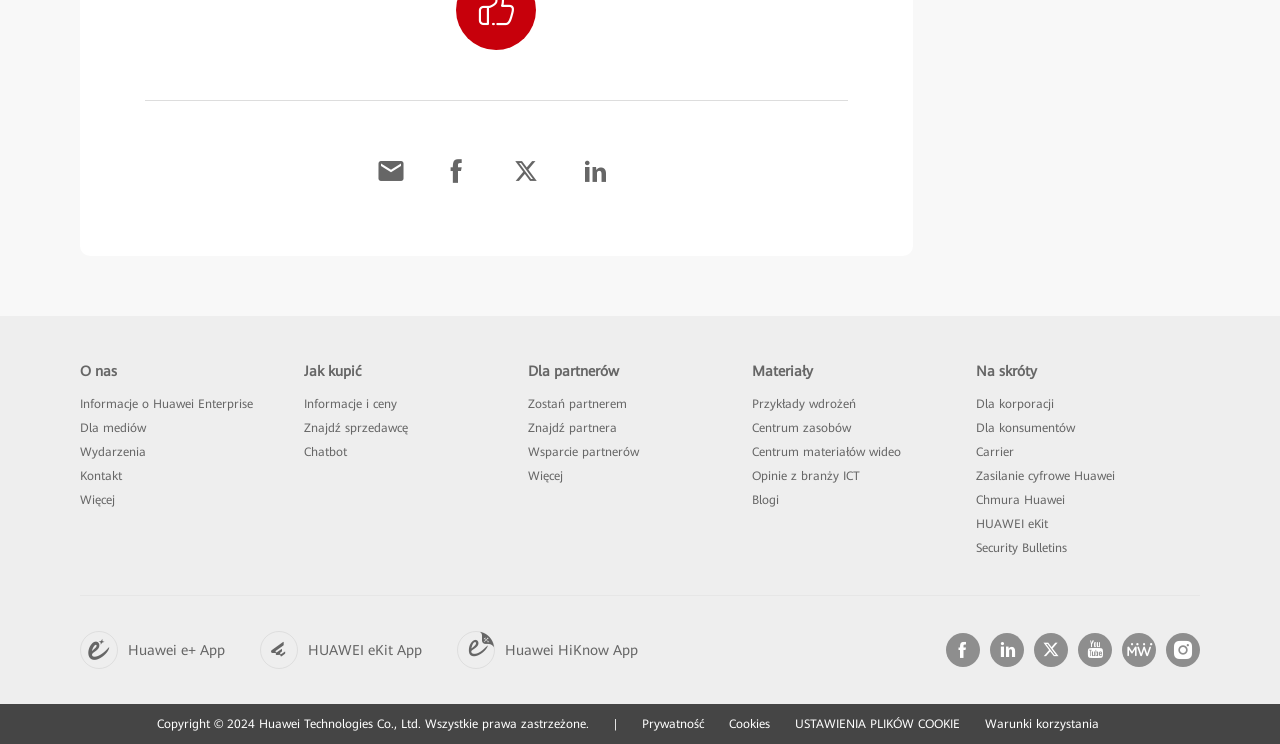Find and specify the bounding box coordinates that correspond to the clickable region for the instruction: "Go to Prywatność".

[0.501, 0.964, 0.55, 0.983]